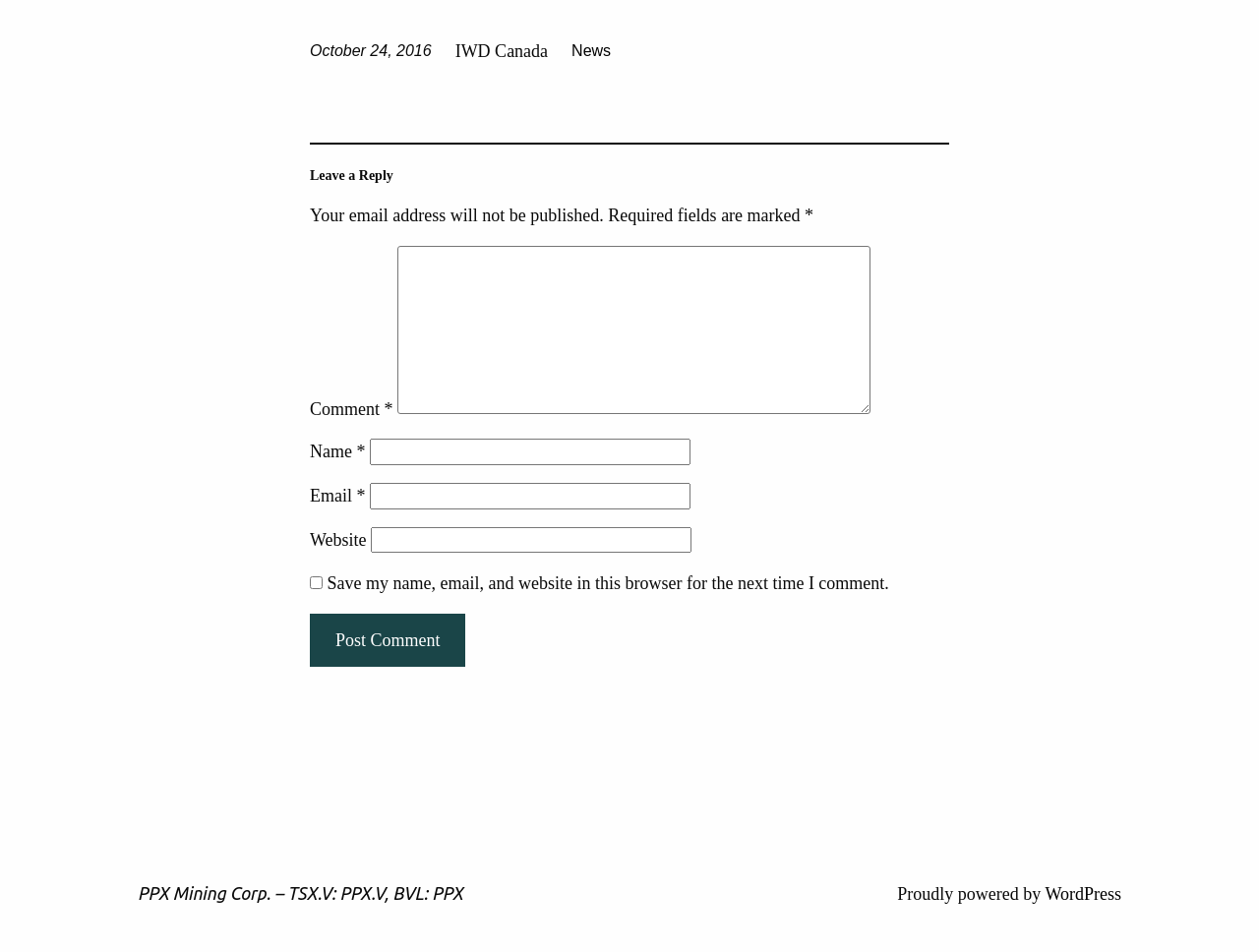Please give a succinct answer to the question in one word or phrase:
What is the date of the post?

October 24, 2016